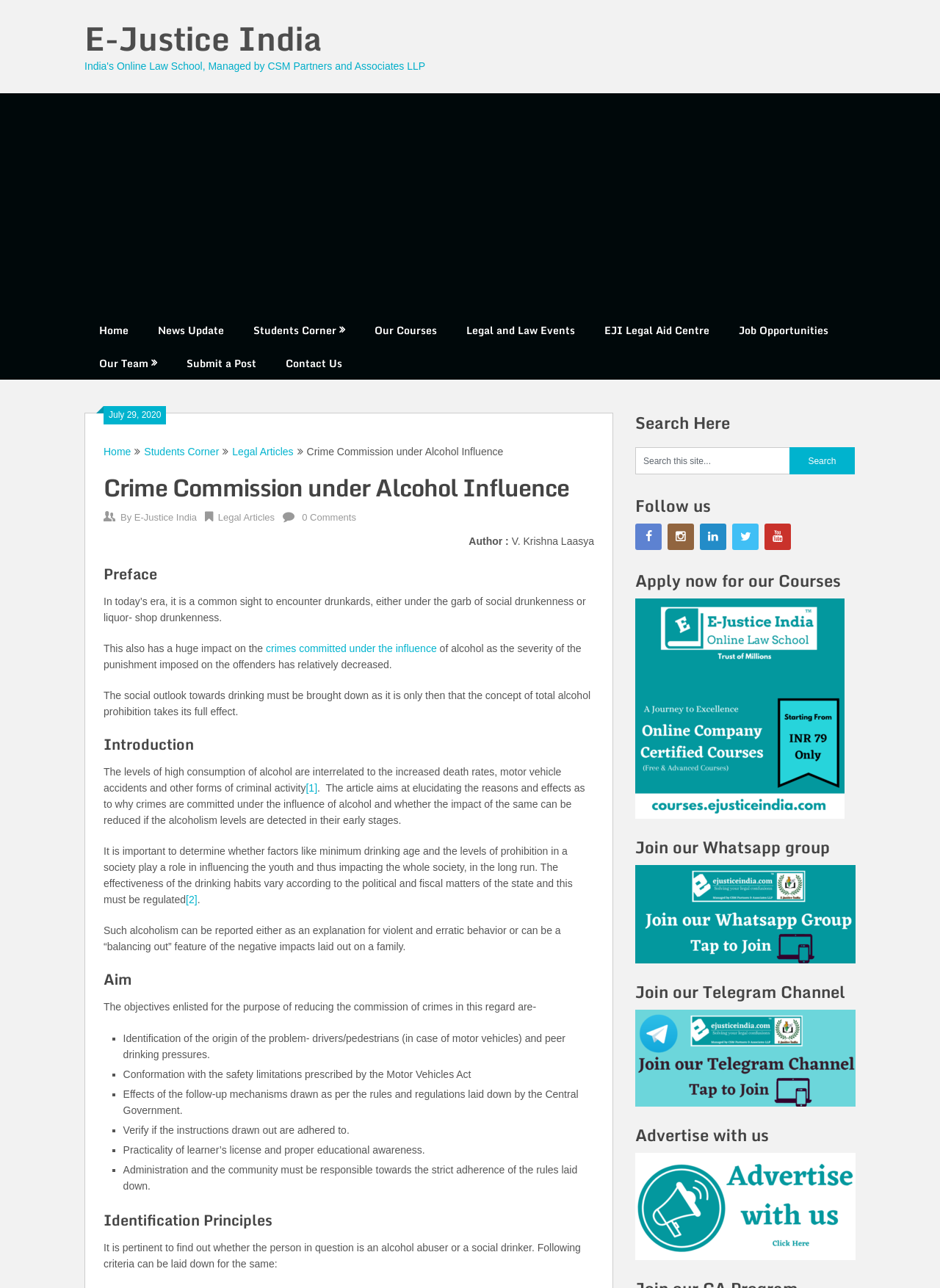Explain the contents of the webpage comprehensively.

This webpage is about the Crime Commission under the influence of alcohol, specifically discussing the relationship between alcohol consumption and violent crime. At the top of the page, there is a heading "E-Justice India" with a link to the website's homepage. Below this, there is a navigation menu with links to various sections of the website, including "Home", "News Update", "Students Corner", and more.

On the left side of the page, there is a section with a heading "Crime Commission under Alcohol Influence" and a subheading "Preface". This section contains a paragraph of text discussing the impact of alcohol consumption on society. Below this, there are several headings, including "Introduction", "Aim", and "Identification Principles", each with corresponding paragraphs of text.

The main content of the page is divided into sections, each with a heading and a list of points or criteria. The sections discuss the relationship between alcohol consumption and crime, including the effects of alcohol on behavior, the role of peer pressure, and the importance of education and awareness.

On the right side of the page, there are several sections, including a search bar, a "Follow us" section with links to social media, and a section promoting the website's courses. There are also several links to other pages on the website, including "Apply now for our Courses", "Join our Whatsapp group", and "Advertise with us".

Overall, the webpage is focused on providing information and resources related to the topic of crime and alcohol consumption, with a focus on education and awareness.